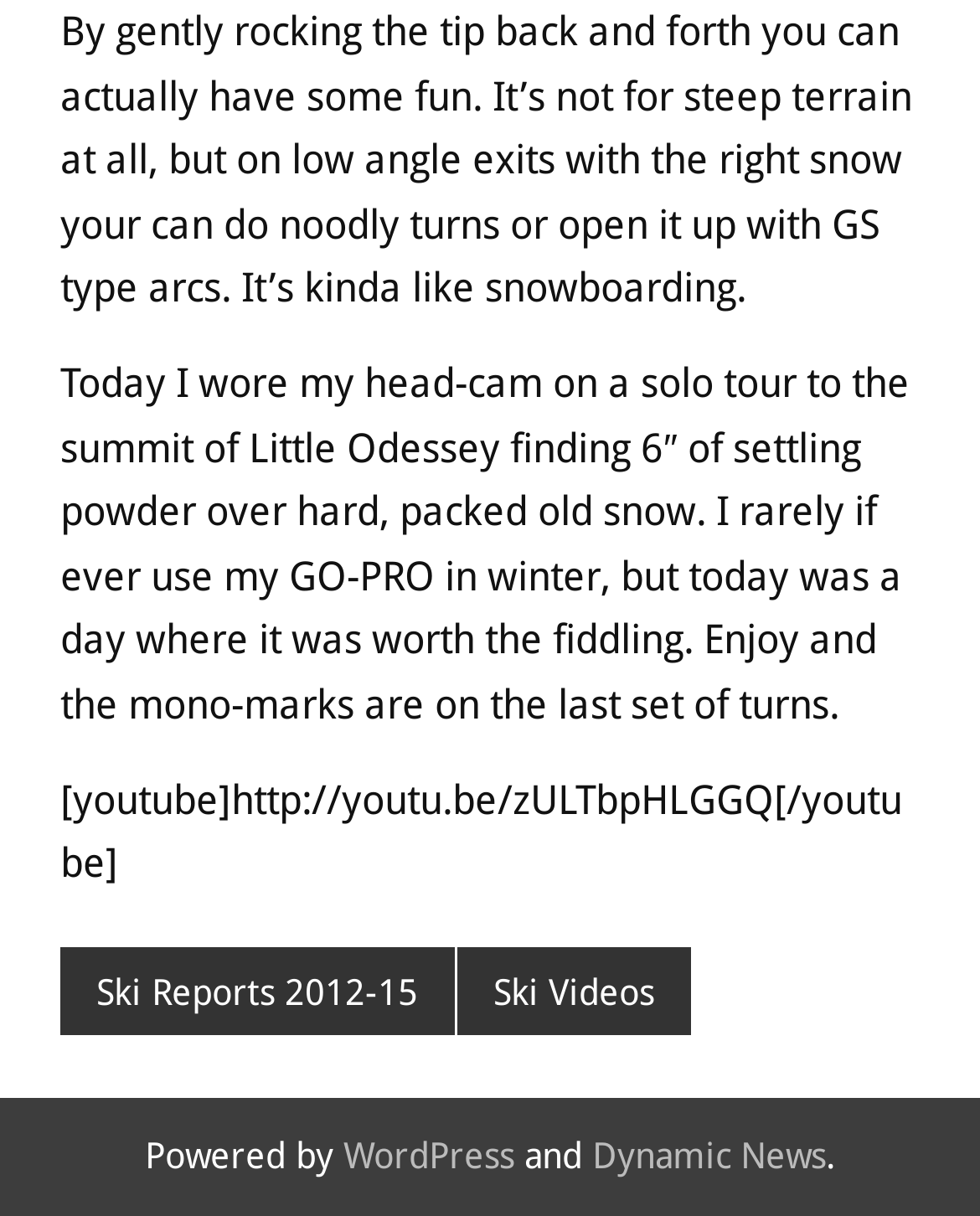Provide a one-word or short-phrase response to the question:
What is the content of the last sentence?

and.